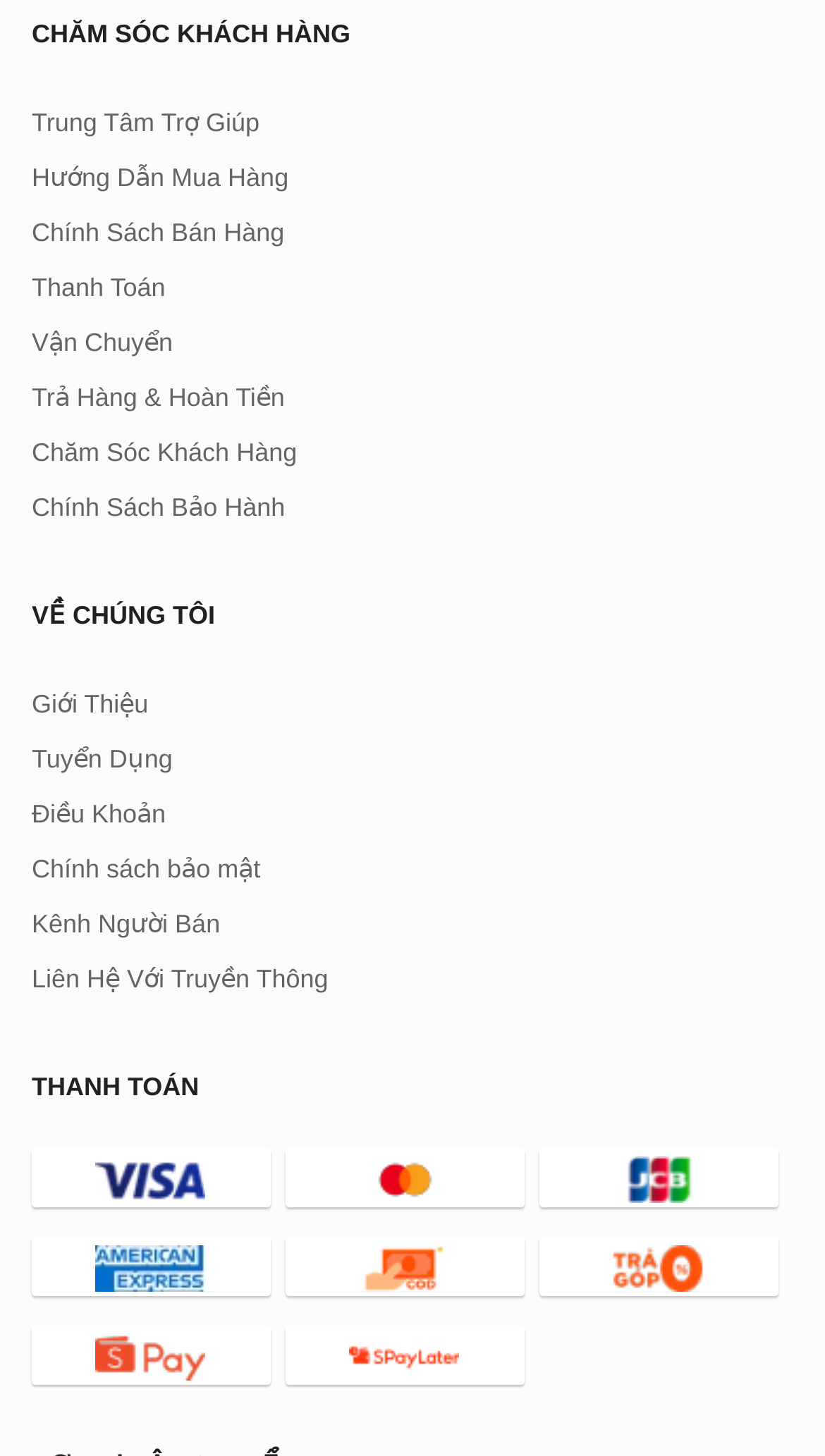Kindly determine the bounding box coordinates of the area that needs to be clicked to fulfill this instruction: "Click on the first payment method".

[0.117, 0.797, 0.25, 0.82]